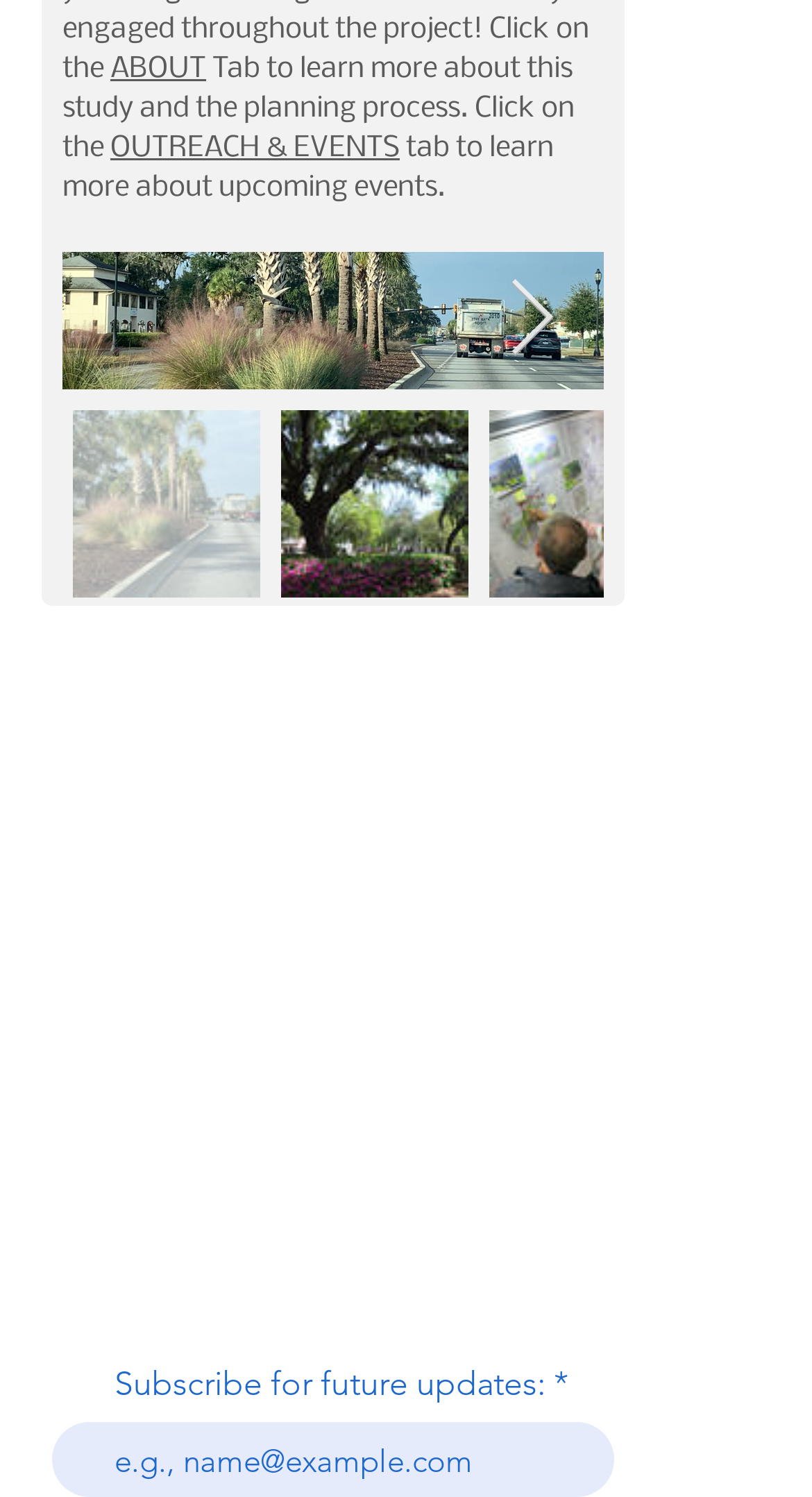How many images are on the webpage? Analyze the screenshot and reply with just one word or a short phrase.

5